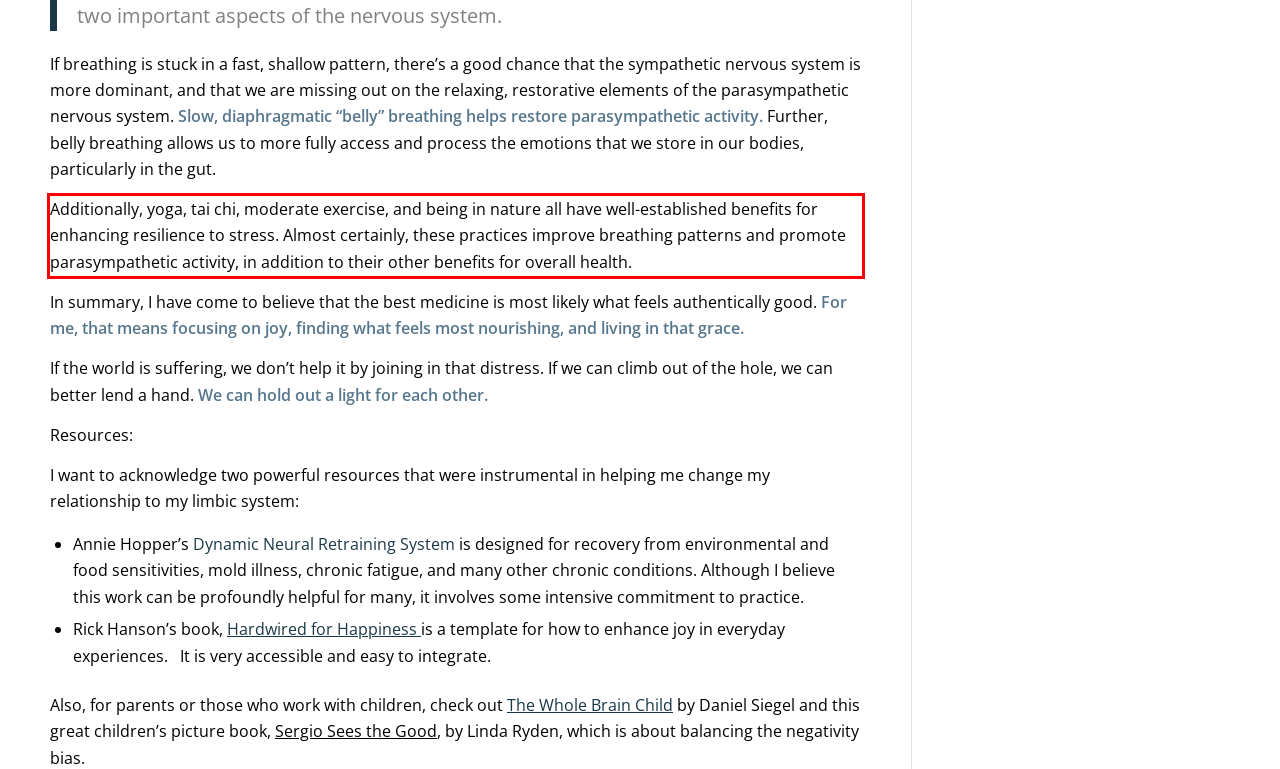Analyze the screenshot of a webpage where a red rectangle is bounding a UI element. Extract and generate the text content within this red bounding box.

Additionally, yoga, tai chi, moderate exercise, and being in nature all have well-established benefits for enhancing resilience to stress. Almost certainly, these practices improve breathing patterns and promote parasympathetic activity, in addition to their other benefits for overall health.